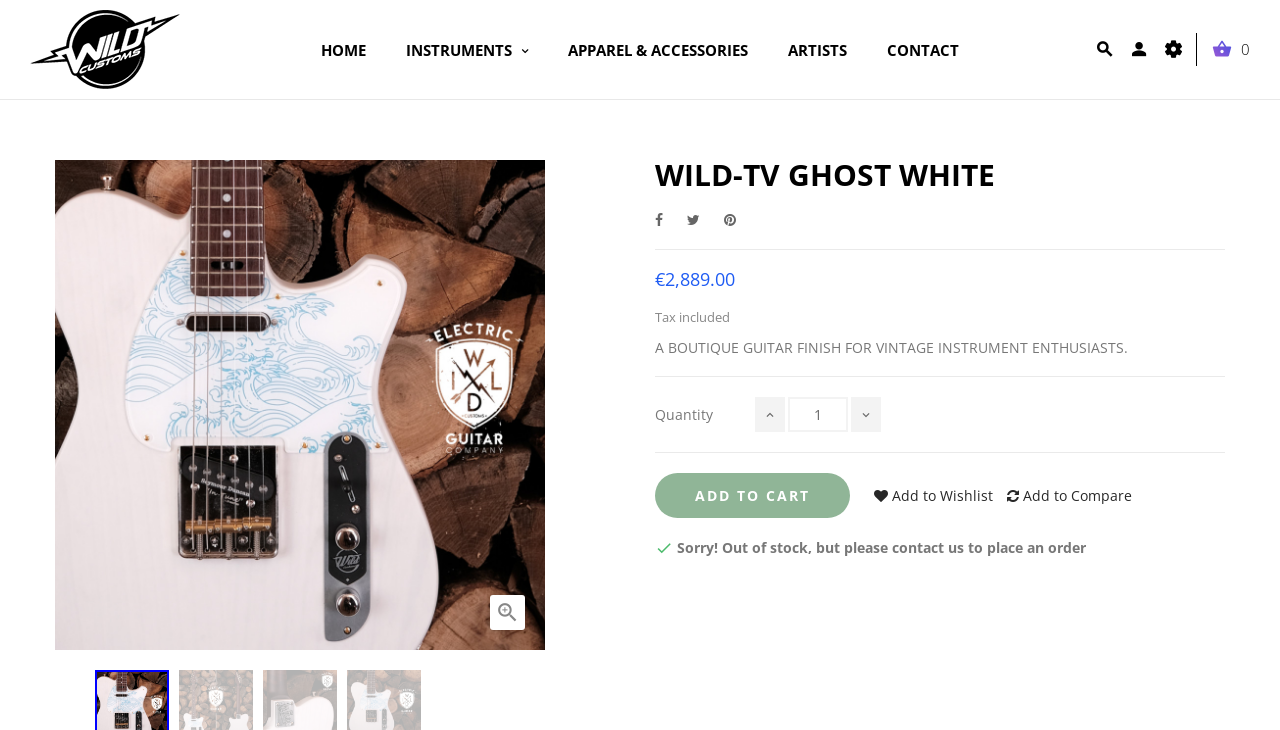What is the function of the button with the '' icon?
Based on the image, answer the question with a single word or brief phrase.

Decrease quantity